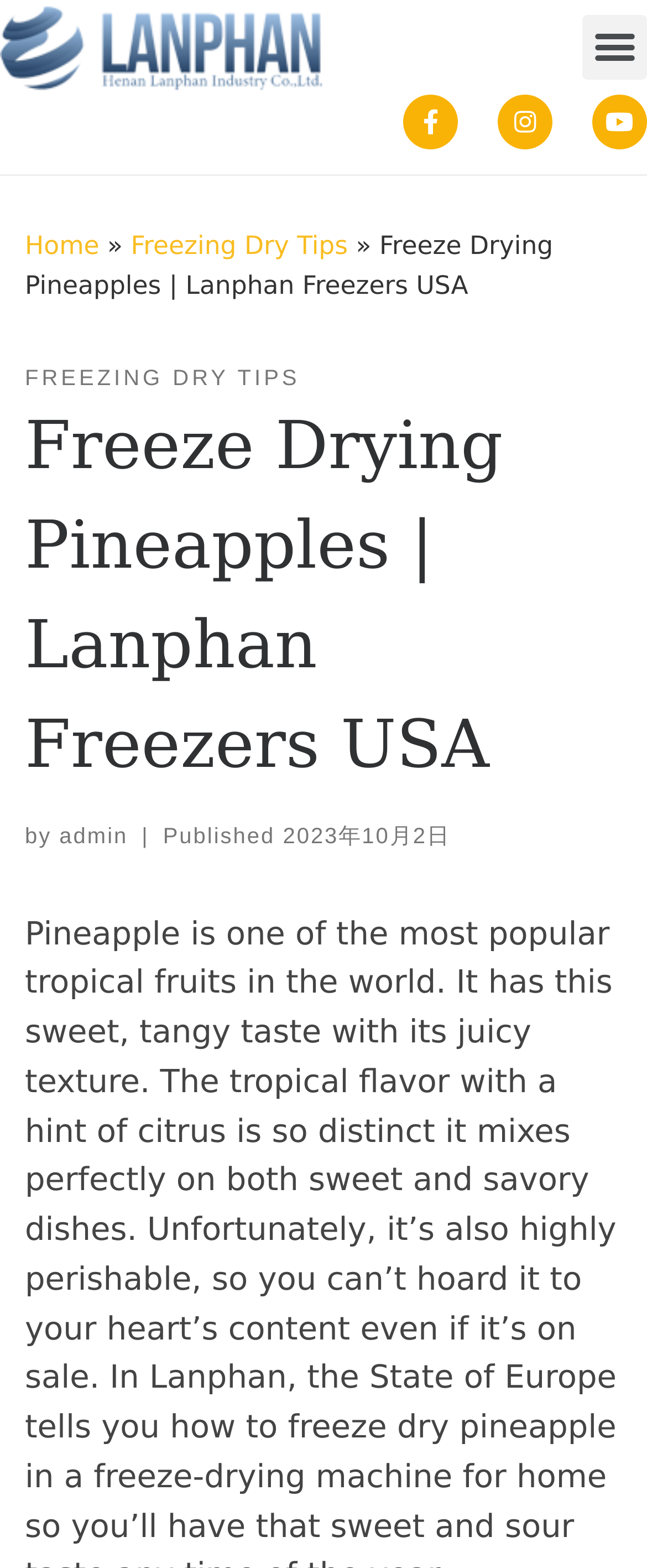Determine the bounding box coordinates for the UI element matching this description: "Freezing Dry Tips".

[0.202, 0.147, 0.538, 0.166]